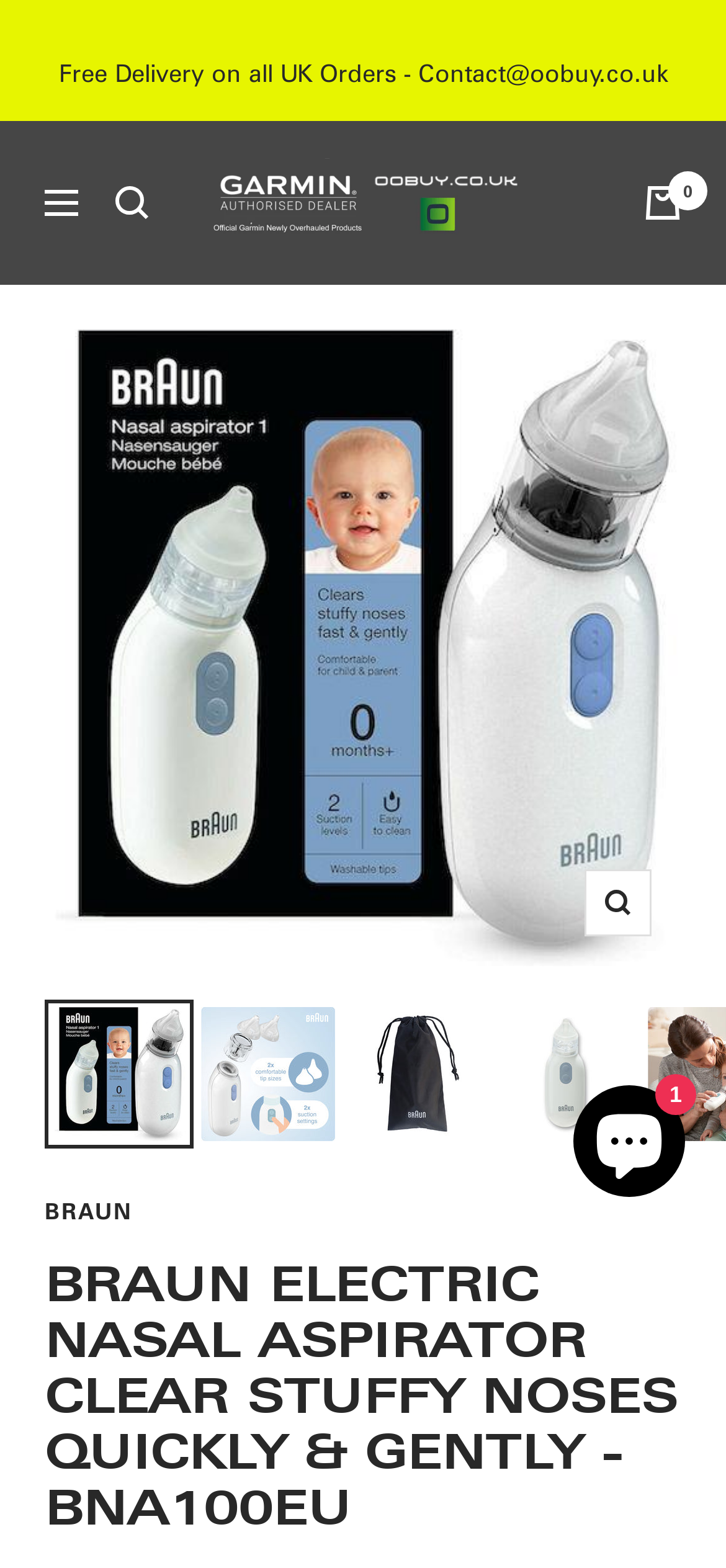Identify the bounding box of the UI component described as: "parent_node: Navigation aria-label="Search"".

[0.159, 0.119, 0.205, 0.14]